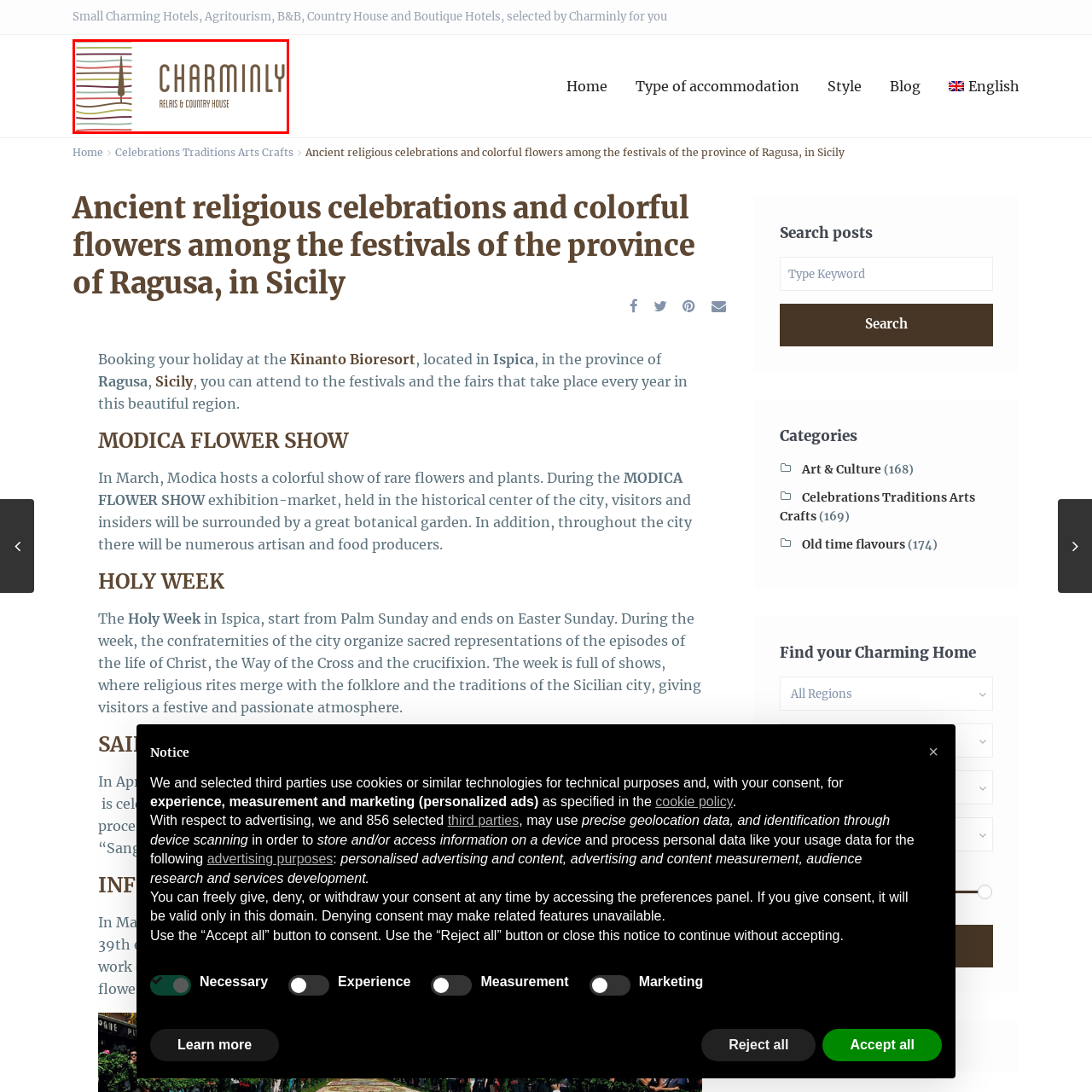What is the essence of Charminly's branding?
Pay attention to the section of the image highlighted by the red bounding box and provide a comprehensive answer to the question.

The caption describes the logo as having a playful, colorful design with lines and shapes that evoke a sense of warmth and charm, reflecting the essence of quaint accommodations and personalized experiences.